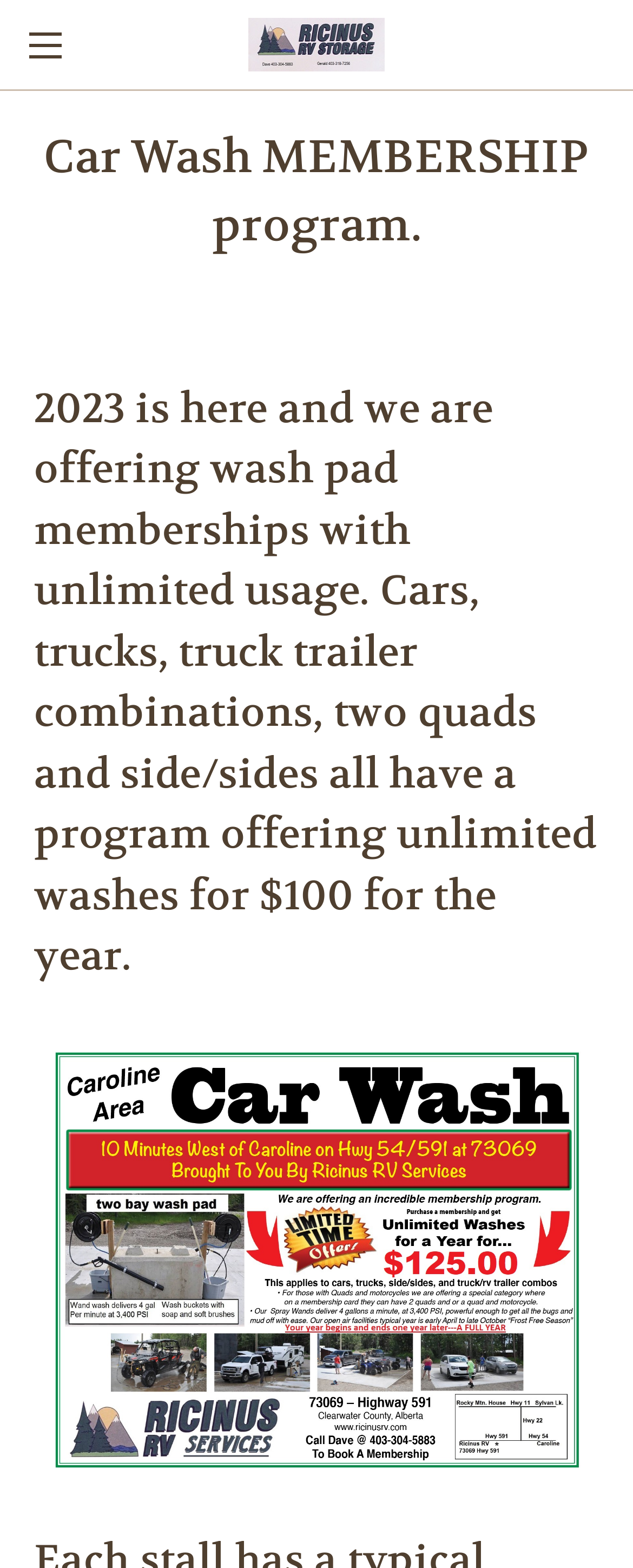Generate a thorough caption detailing the webpage content.

The webpage is about a car wash membership program. At the top left corner, there is a link to toggle the menu. Next to it, on the top right corner, there is another link with no text. Below the top links, there is a link to "ricinusrv.com" with an accompanying image of the same name, positioned in the middle of the top section.

The main content of the webpage is divided into three sections. The first section is a heading that repeats the title "Car Wash MEMBERSHIP program." in a prominent font size. Below it, there is a longer heading that describes the membership program, stating that it offers unlimited washes for $100 per year for various types of vehicles. This section takes up most of the middle area of the webpage.

The third section is an image with the filename "2022-wash-pad-ad.jpg", which is likely an advertisement for the wash pad membership program. It is positioned below the descriptive text, taking up the lower half of the webpage.